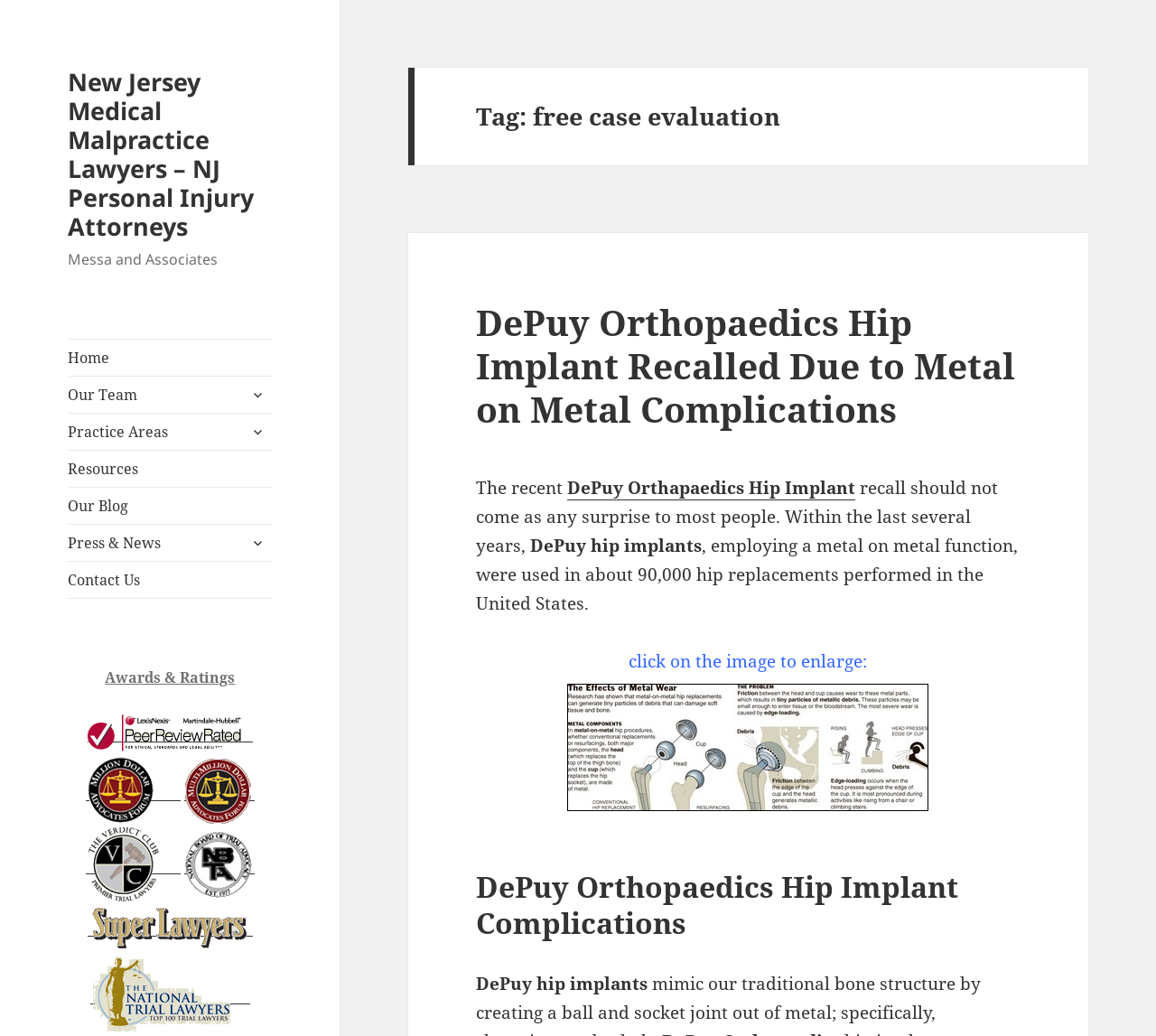Please find the bounding box coordinates of the section that needs to be clicked to achieve this instruction: "Click on Practice Areas".

[0.059, 0.399, 0.235, 0.434]